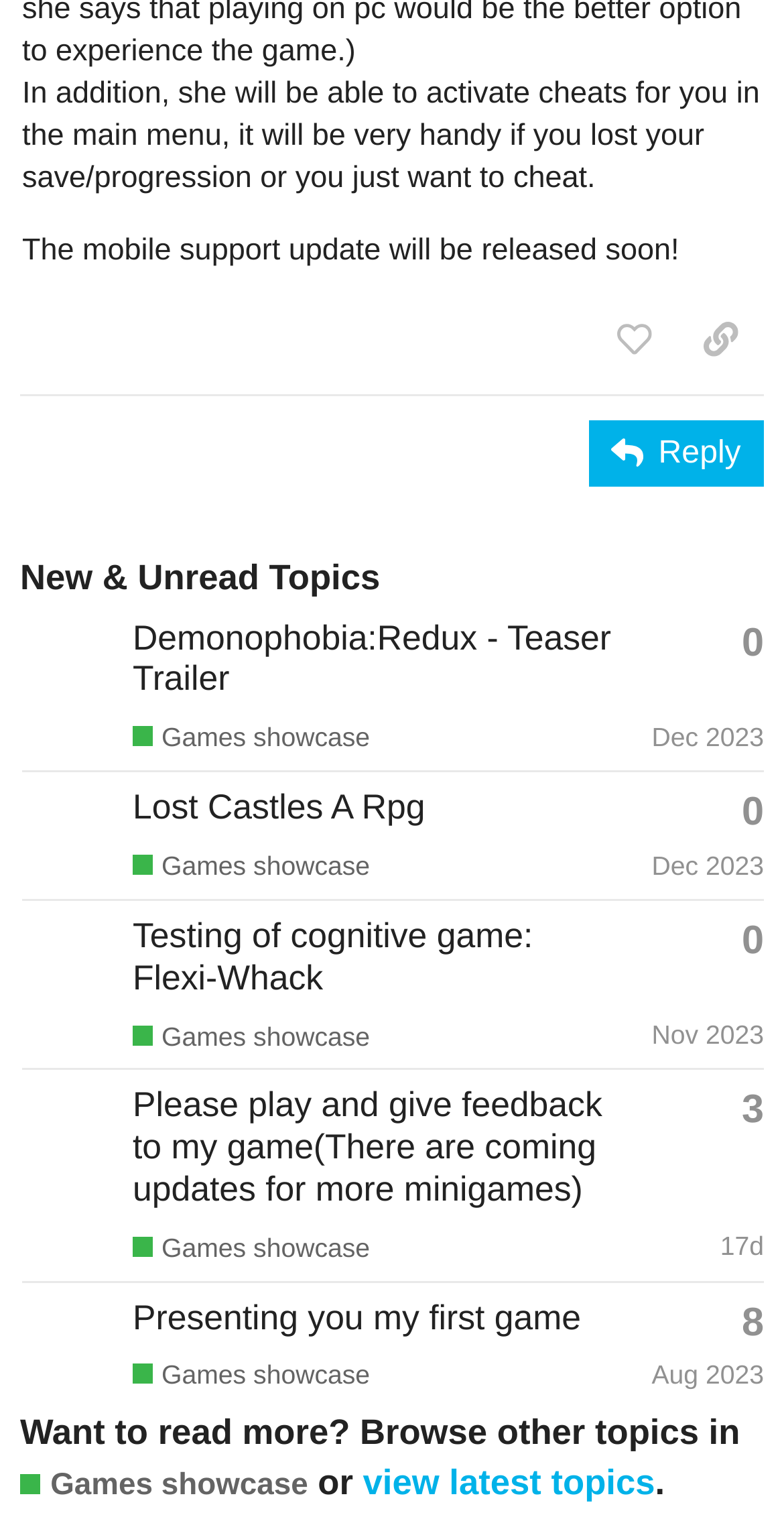Predict the bounding box coordinates of the area that should be clicked to accomplish the following instruction: "reply to this topic". The bounding box coordinates should consist of four float numbers between 0 and 1, i.e., [left, top, right, bottom].

[0.751, 0.276, 0.974, 0.321]